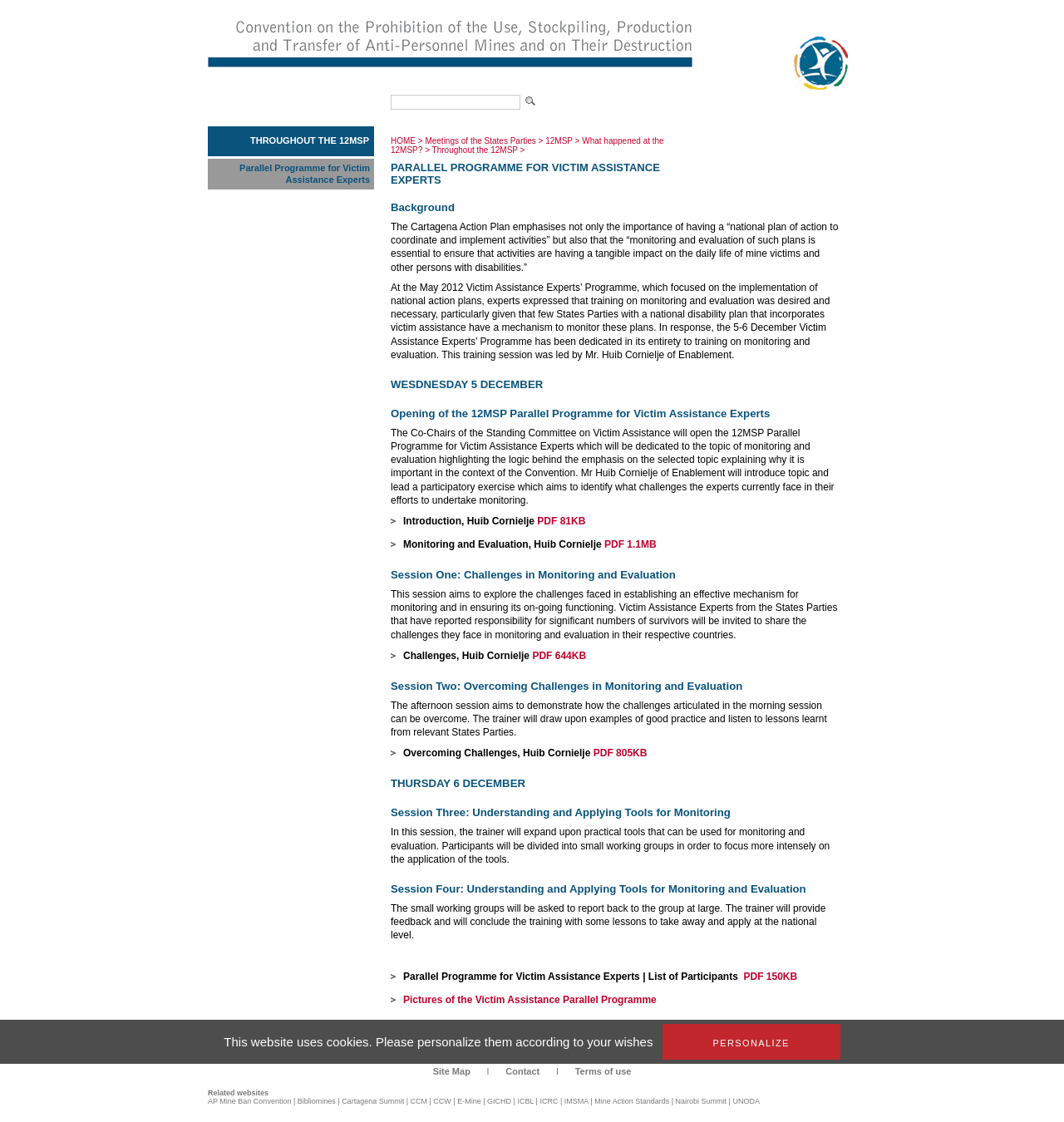Reply to the question with a single word or phrase:
What is the name of the convention mentioned in the webpage?

AP Mine Ban Convention